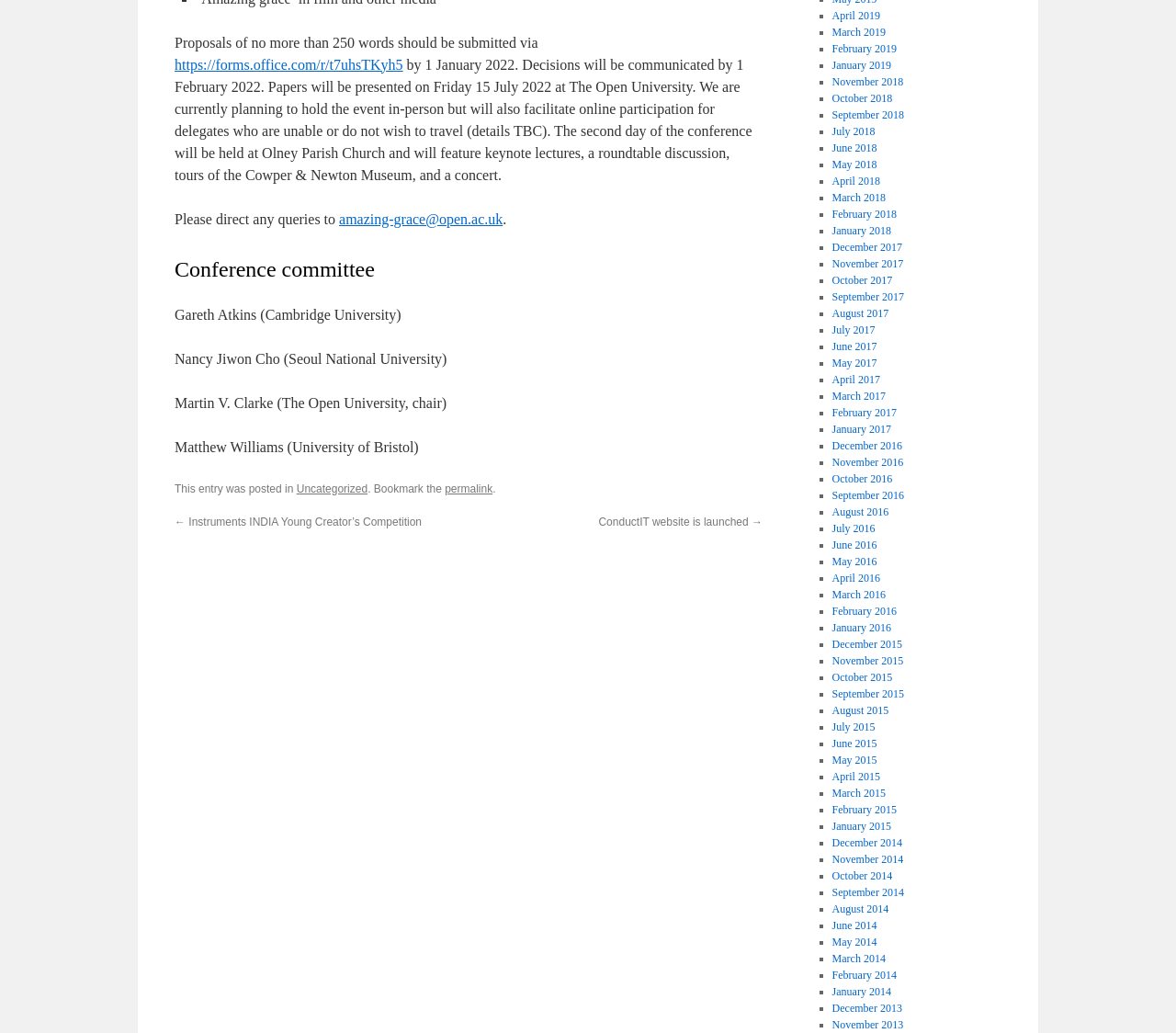Identify the bounding box coordinates for the UI element described as follows: November 2015. Use the format (top-left x, top-left y, bottom-right x, bottom-right y) and ensure all values are floating point numbers between 0 and 1.

[0.707, 0.633, 0.768, 0.646]